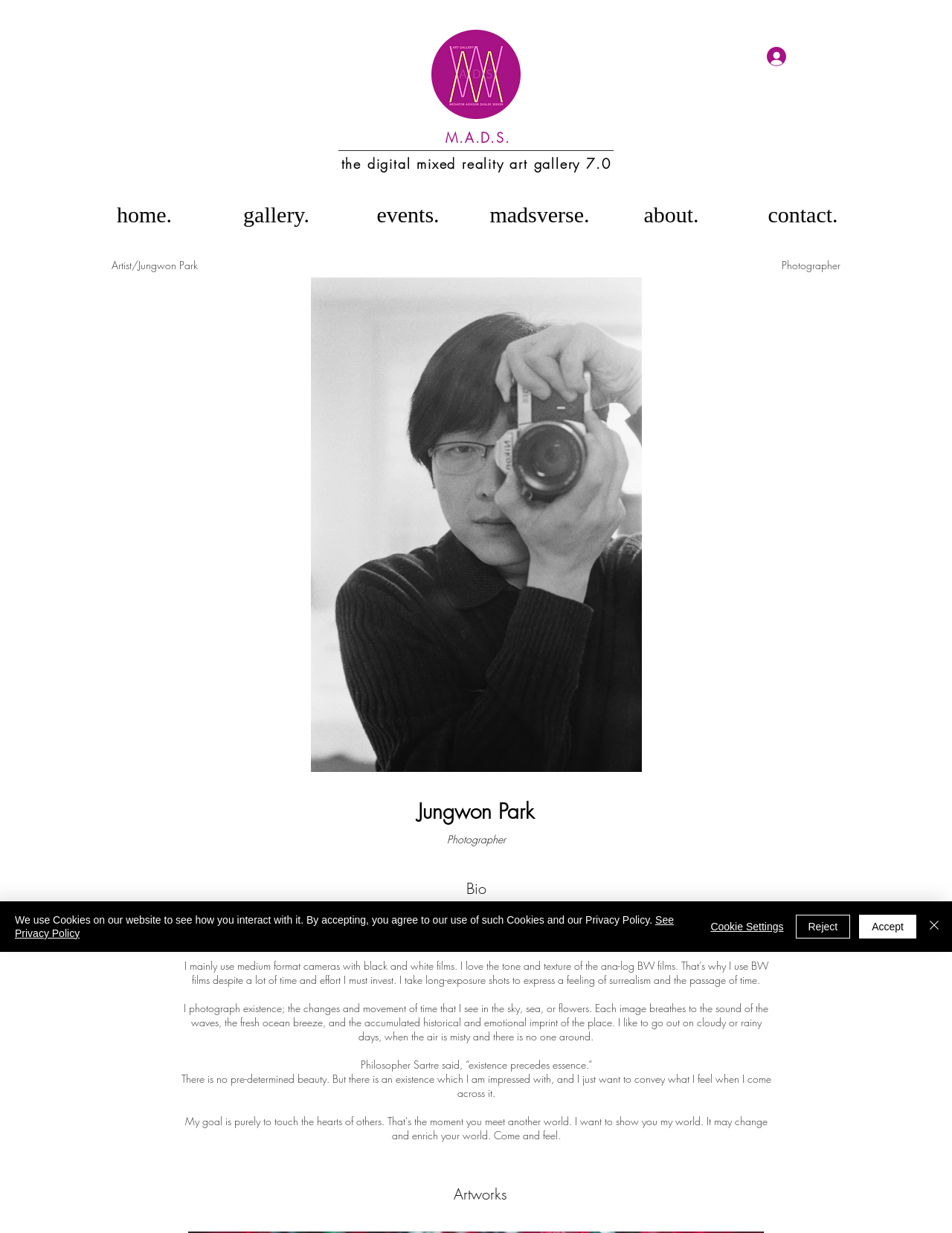Identify the bounding box coordinates of the clickable region required to complete the instruction: "Visit the MADS Art Gallery website". The coordinates should be given as four float numbers within the range of 0 and 1, i.e., [left, top, right, bottom].

[0.453, 0.024, 0.547, 0.097]